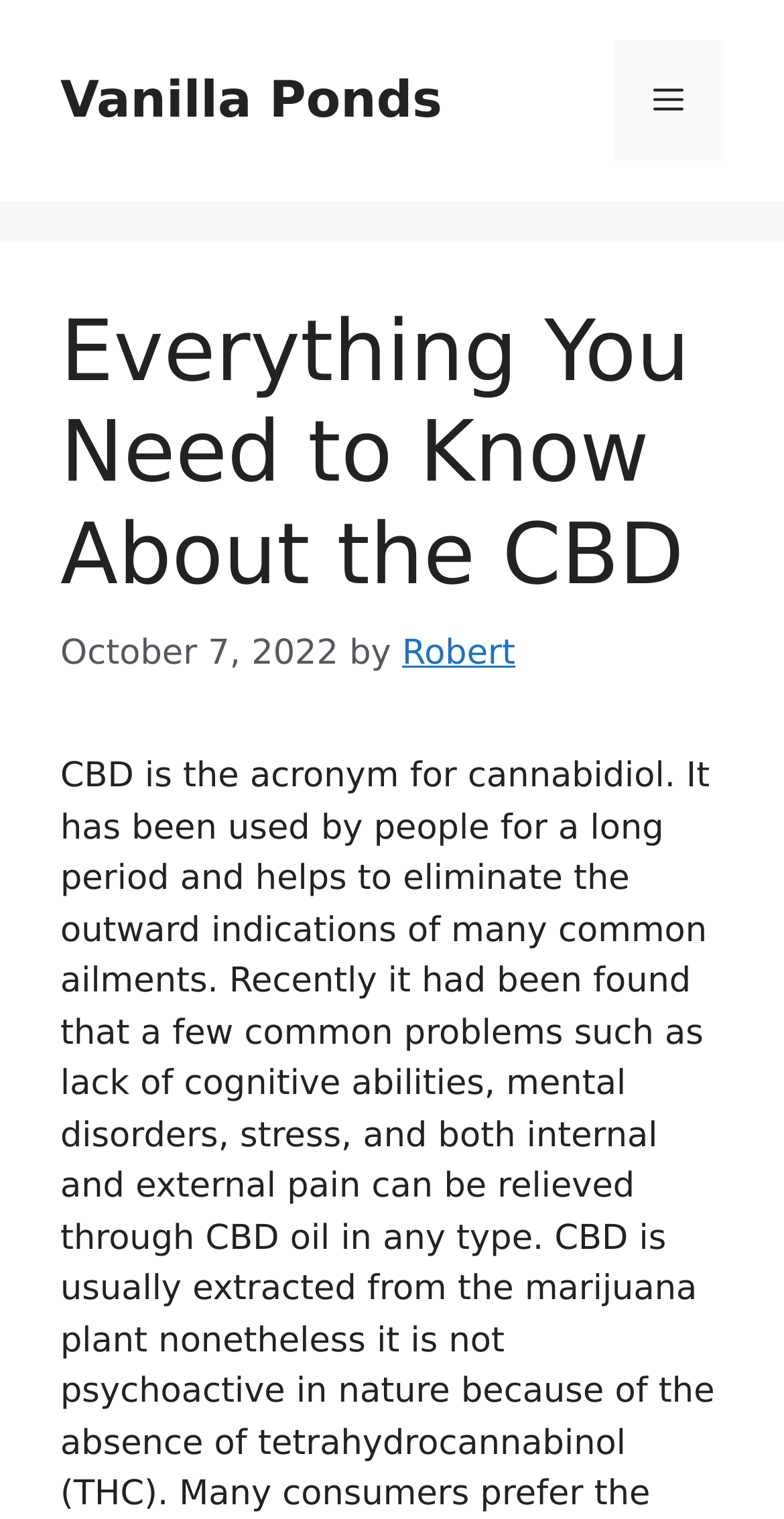What is the main topic of the article?
Please elaborate on the answer to the question with detailed information.

The main topic of the article can be inferred from the main heading, which contains the text 'Everything You Need to Know About the CBD', indicating that the article is about CBD.